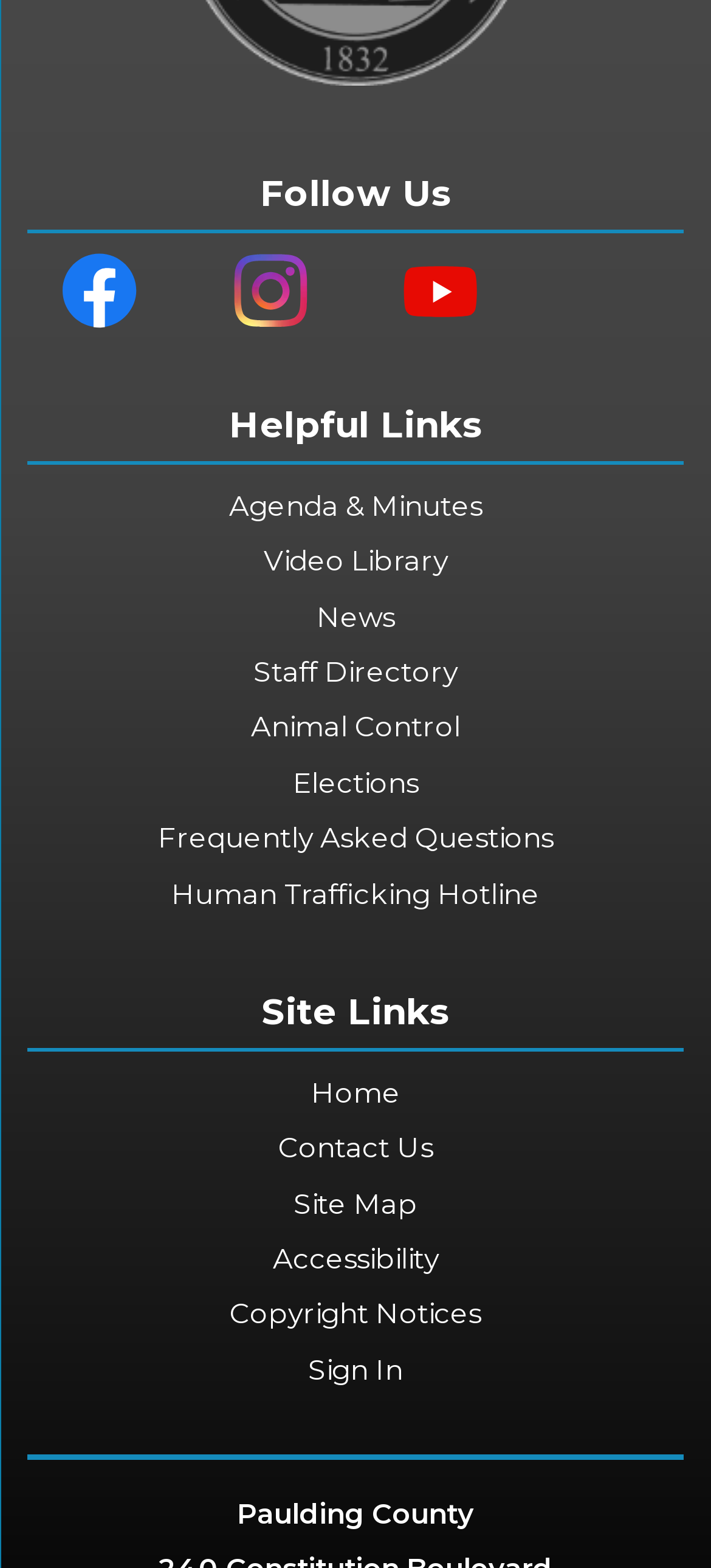Based on the image, provide a detailed response to the question:
What is the name of the county?

The webpage has a static text element at the bottom with the text 'Paulding County', indicating that the webpage is related to Paulding County.